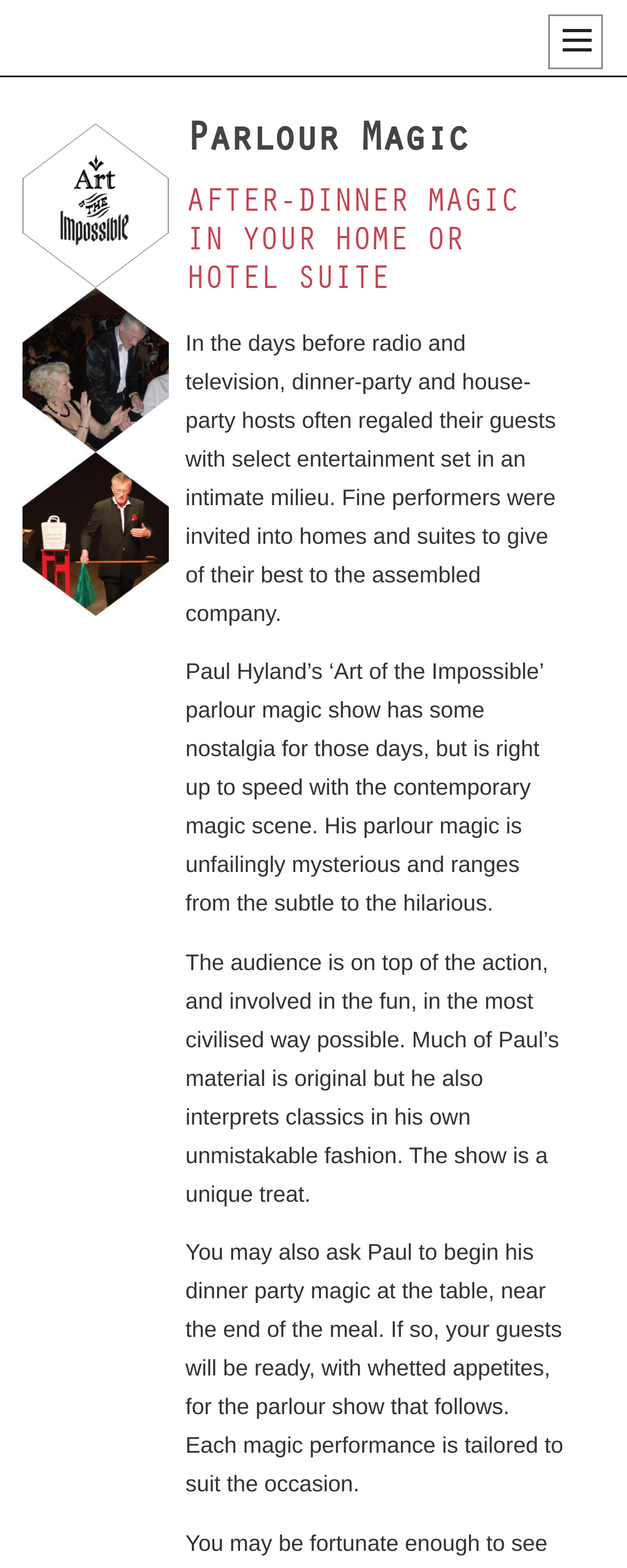What is the style of the magic show?
Please give a detailed and elaborate explanation in response to the question.

The webpage describes the magic show as being performed in an intimate milieu, suggesting that it is a close-up and personal style of magic, rather than a large-scale stage show.